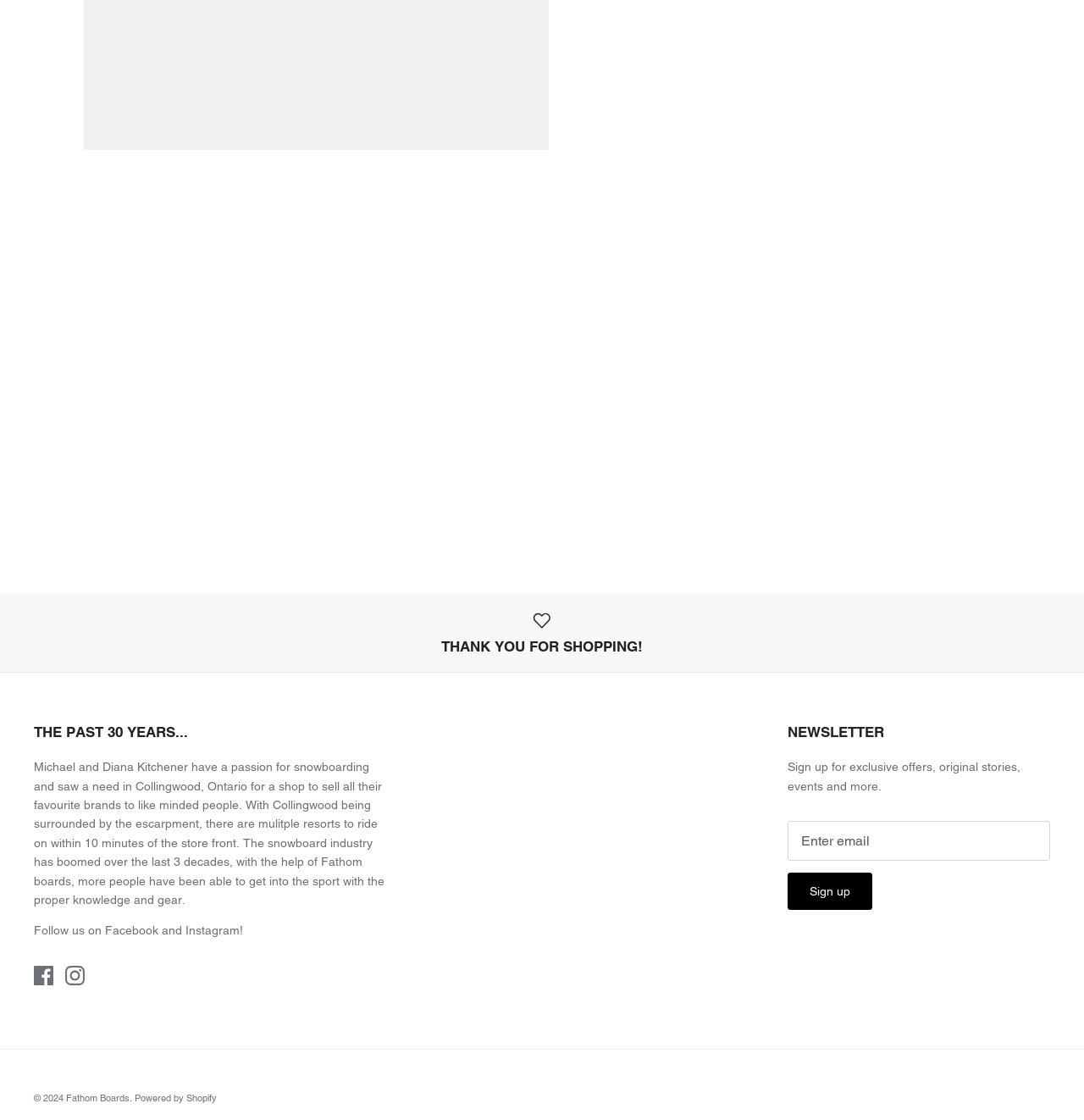Select the bounding box coordinates of the element I need to click to carry out the following instruction: "Click on the 'Facebook' link".

[0.031, 0.862, 0.049, 0.88]